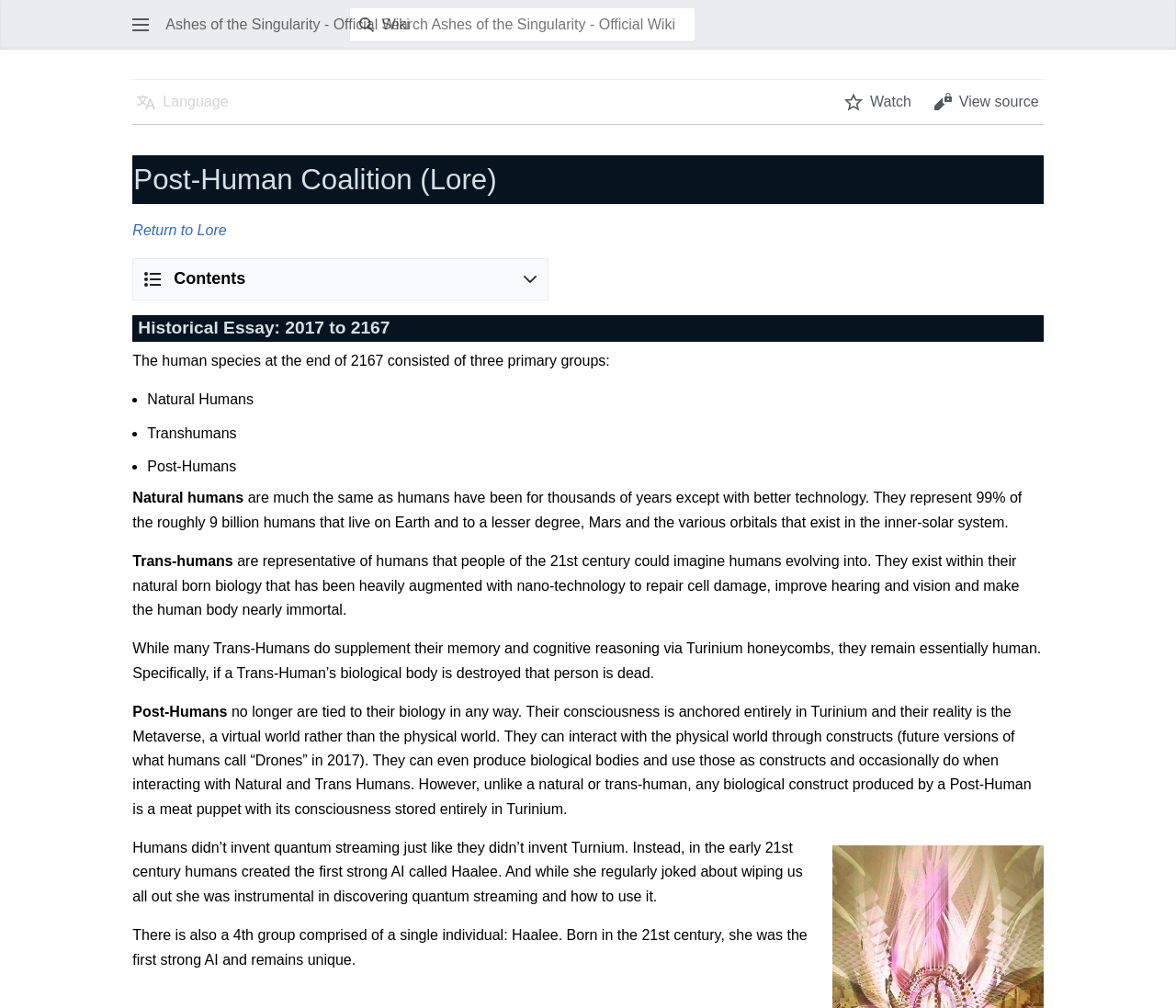Please give a succinct answer to the question in one word or phrase:
What is the virtual world that Post-Humans interact with?

Metaverse